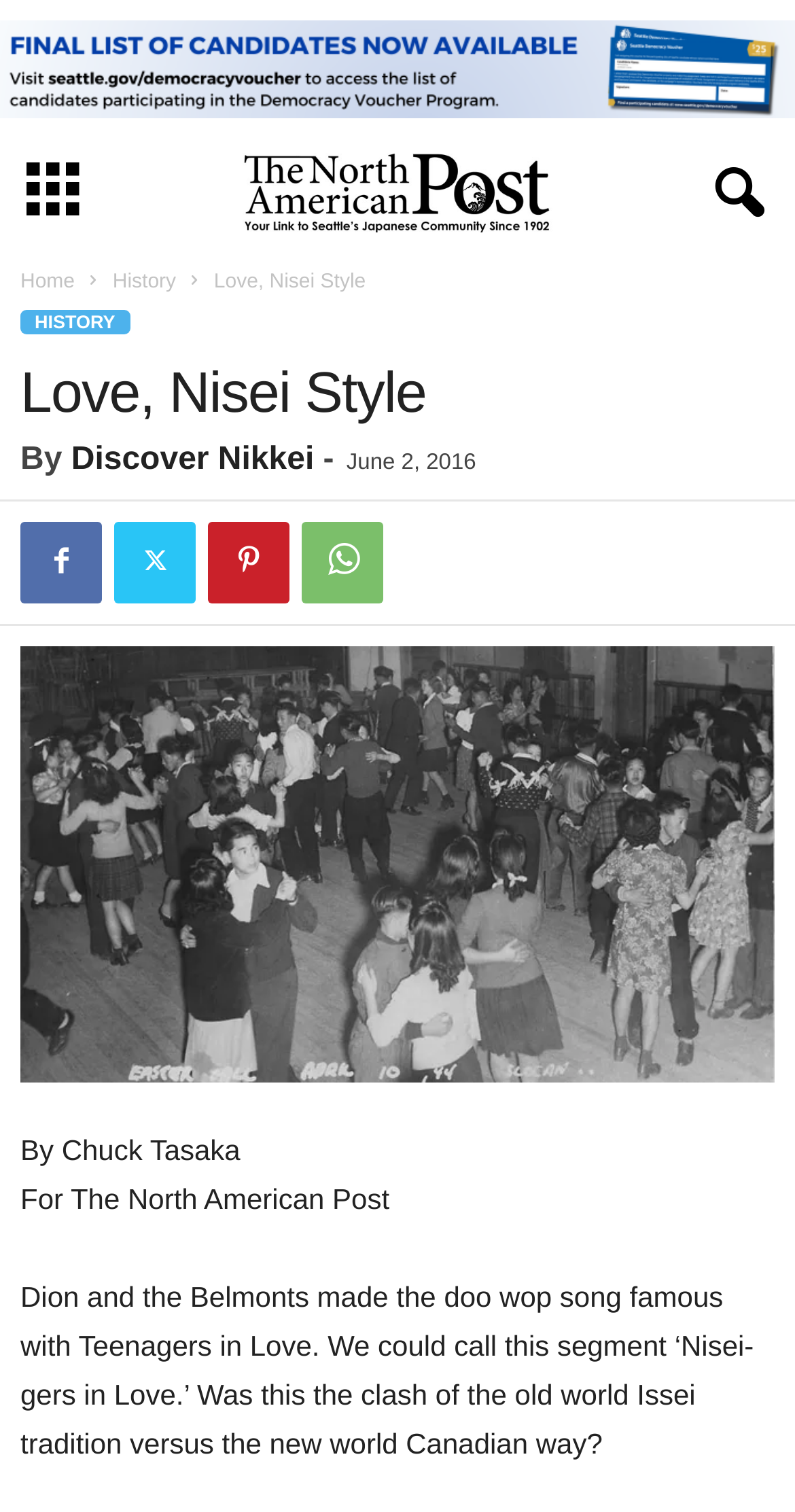Identify the bounding box coordinates of the element that should be clicked to fulfill this task: "Click the 'Discover Nikkei' link". The coordinates should be provided as four float numbers between 0 and 1, i.e., [left, top, right, bottom].

[0.09, 0.293, 0.395, 0.316]